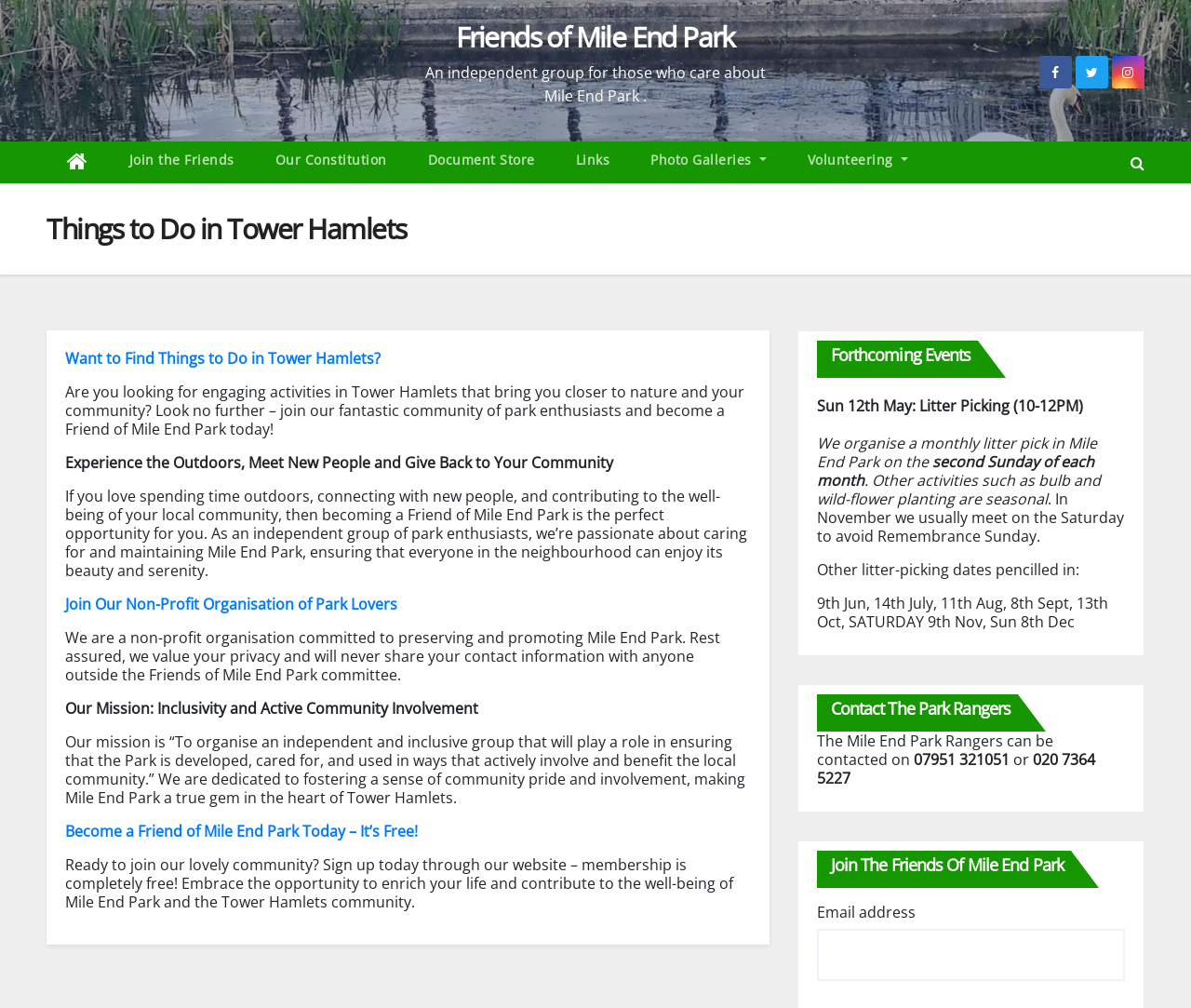Find the bounding box coordinates of the element you need to click on to perform this action: 'Enter phone number'. The coordinates should be represented by four float values between 0 and 1, in the format [left, top, right, bottom].

None